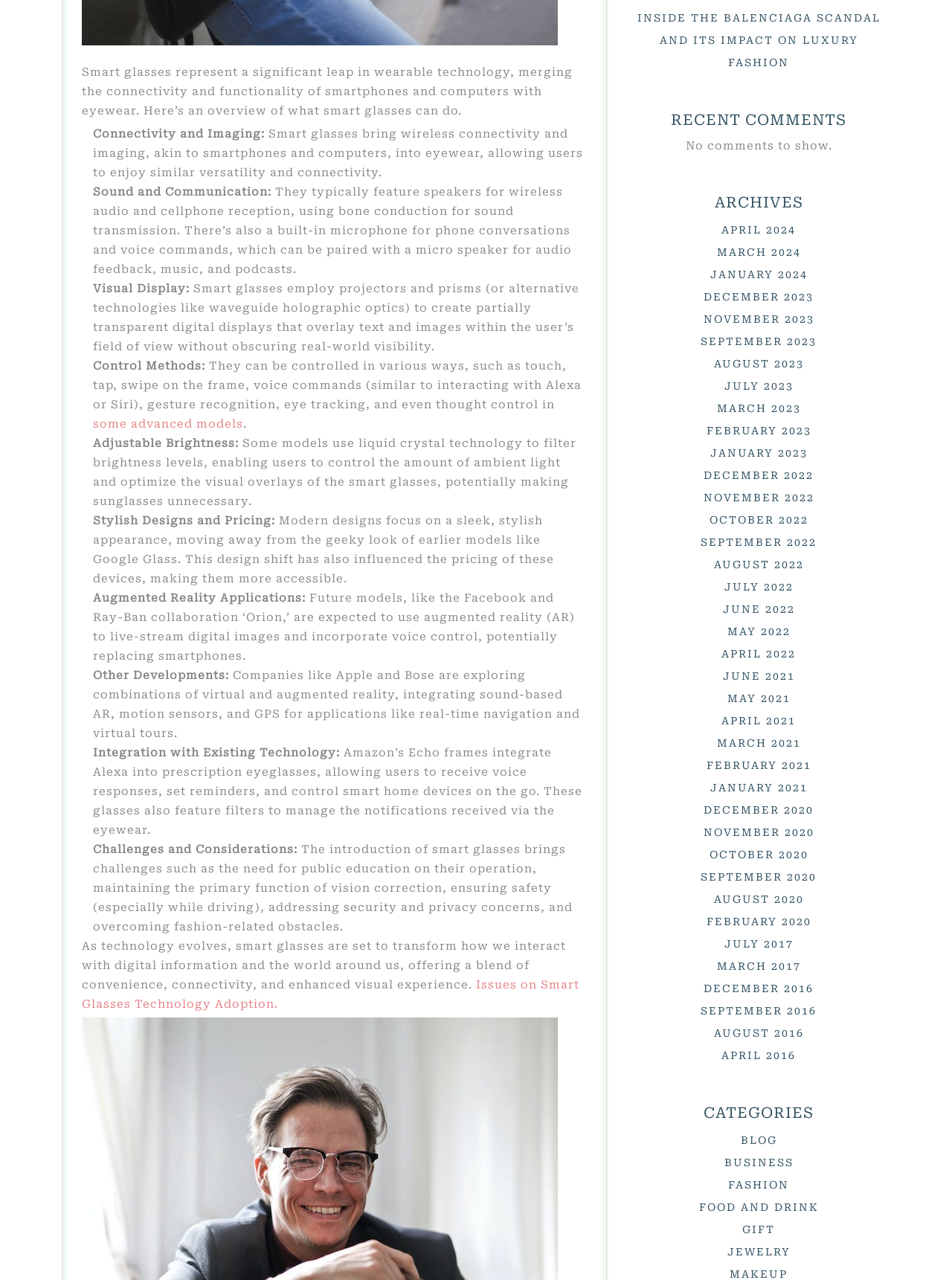Respond with a single word or phrase to the following question:
What technology is used in some smart glasses to filter brightness levels?

Liquid crystal technology